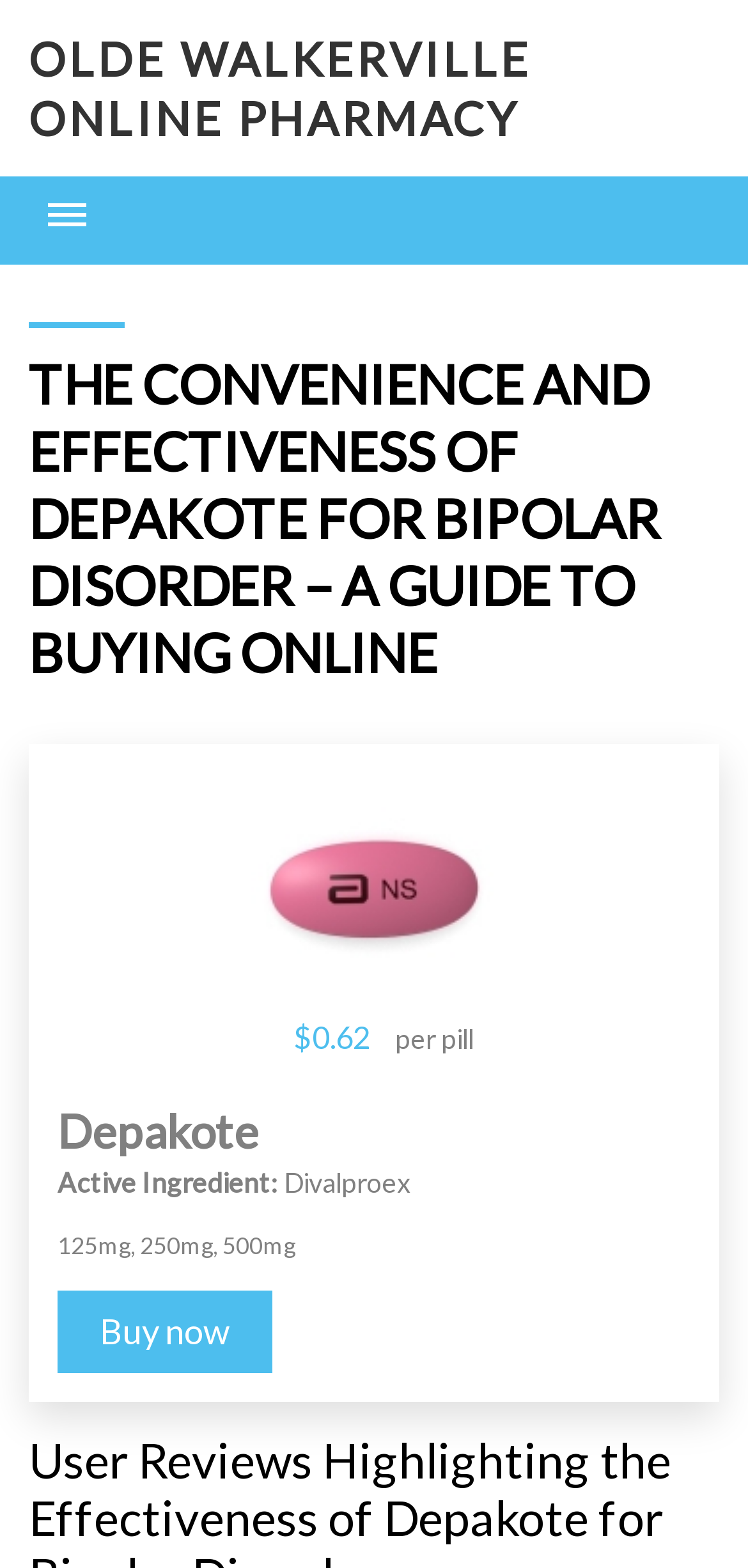Kindly respond to the following question with a single word or a brief phrase: 
What is the price of Depakote per pill?

$0.62